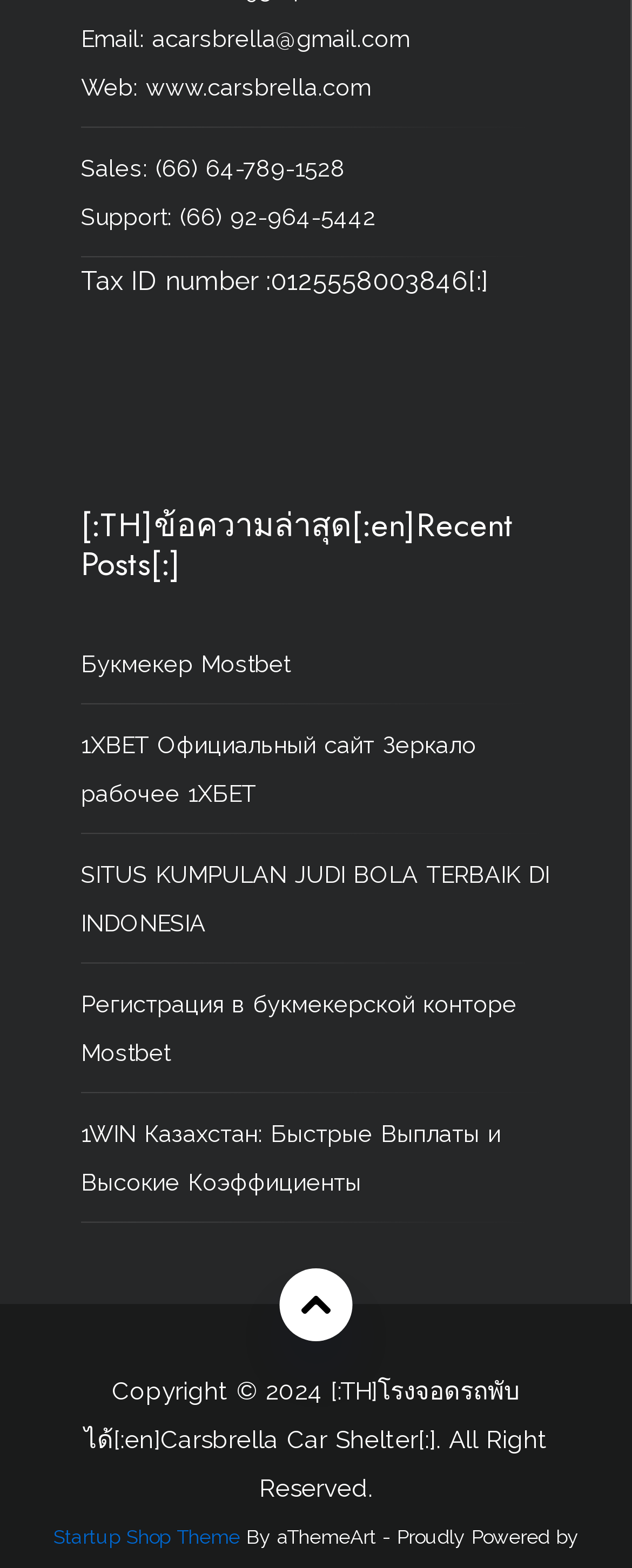Can you find the bounding box coordinates for the UI element given this description: "Букмекер Mostbet"? Provide the coordinates as four float numbers between 0 and 1: [left, top, right, bottom].

[0.128, 0.415, 0.459, 0.432]